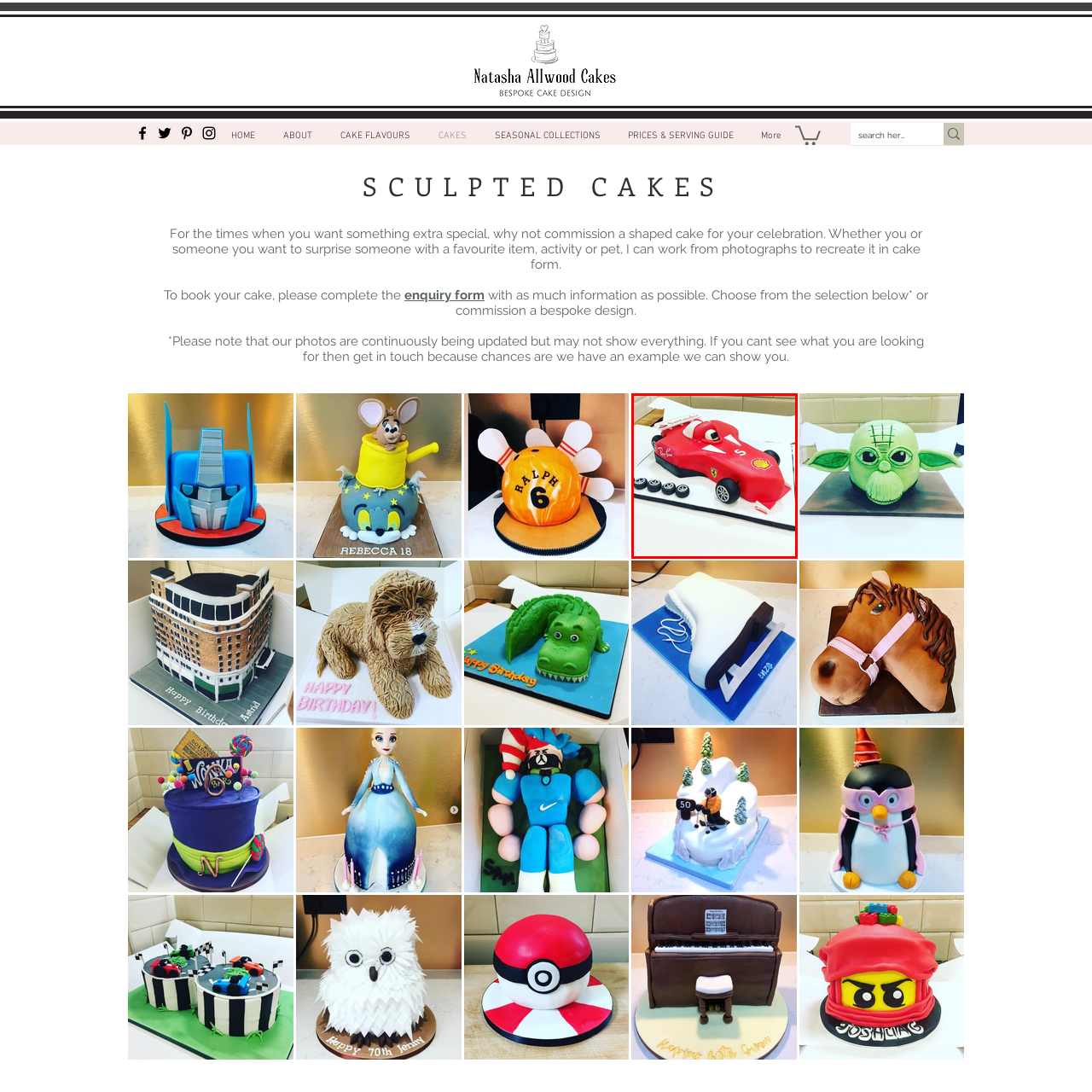Check the image inside the red boundary and briefly answer: What is the purpose of the cake?

Celebrating a motorsport enthusiast's special occasion